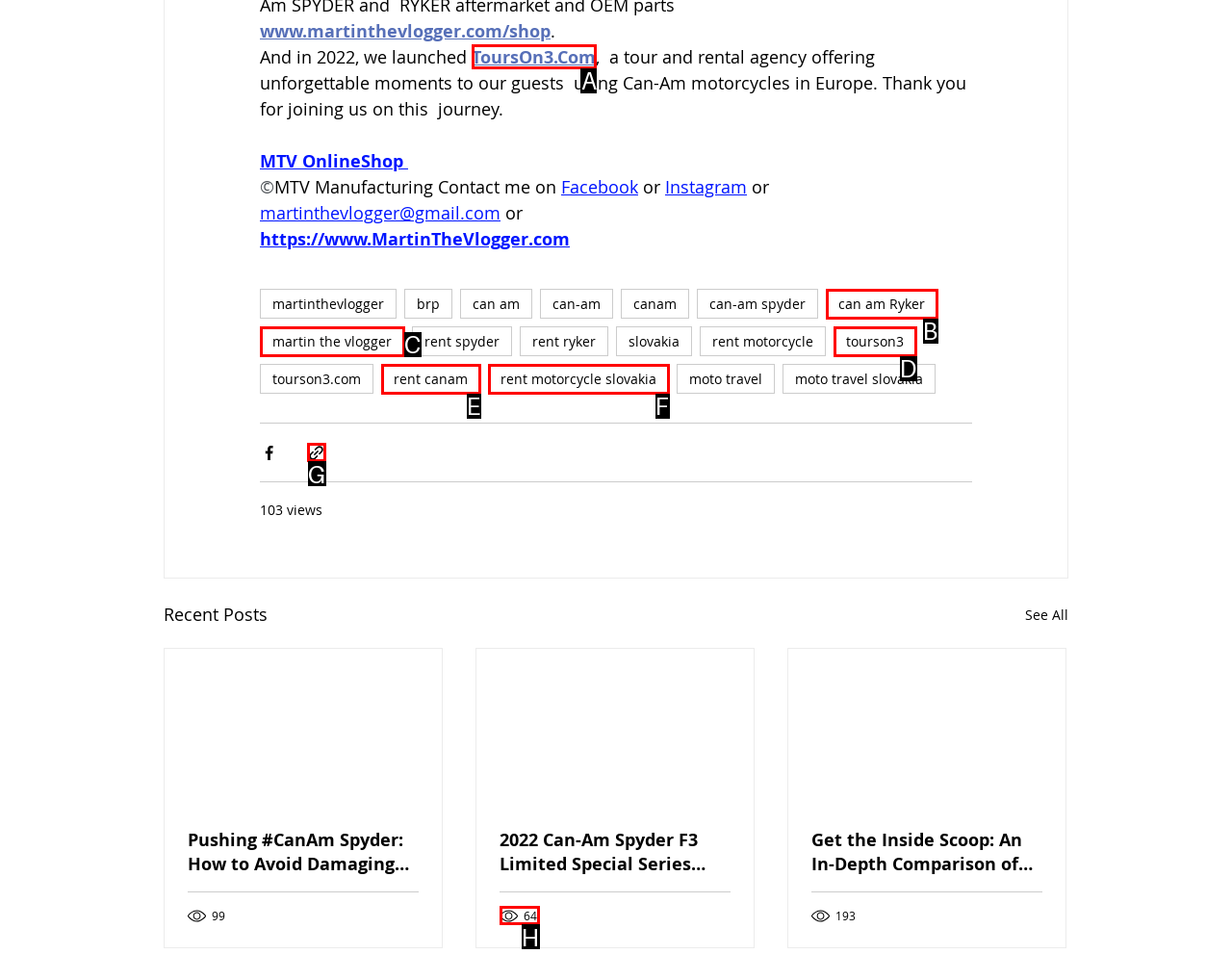Point out the HTML element I should click to achieve the following task: Explore the ToursOn3.Com website Provide the letter of the selected option from the choices.

A